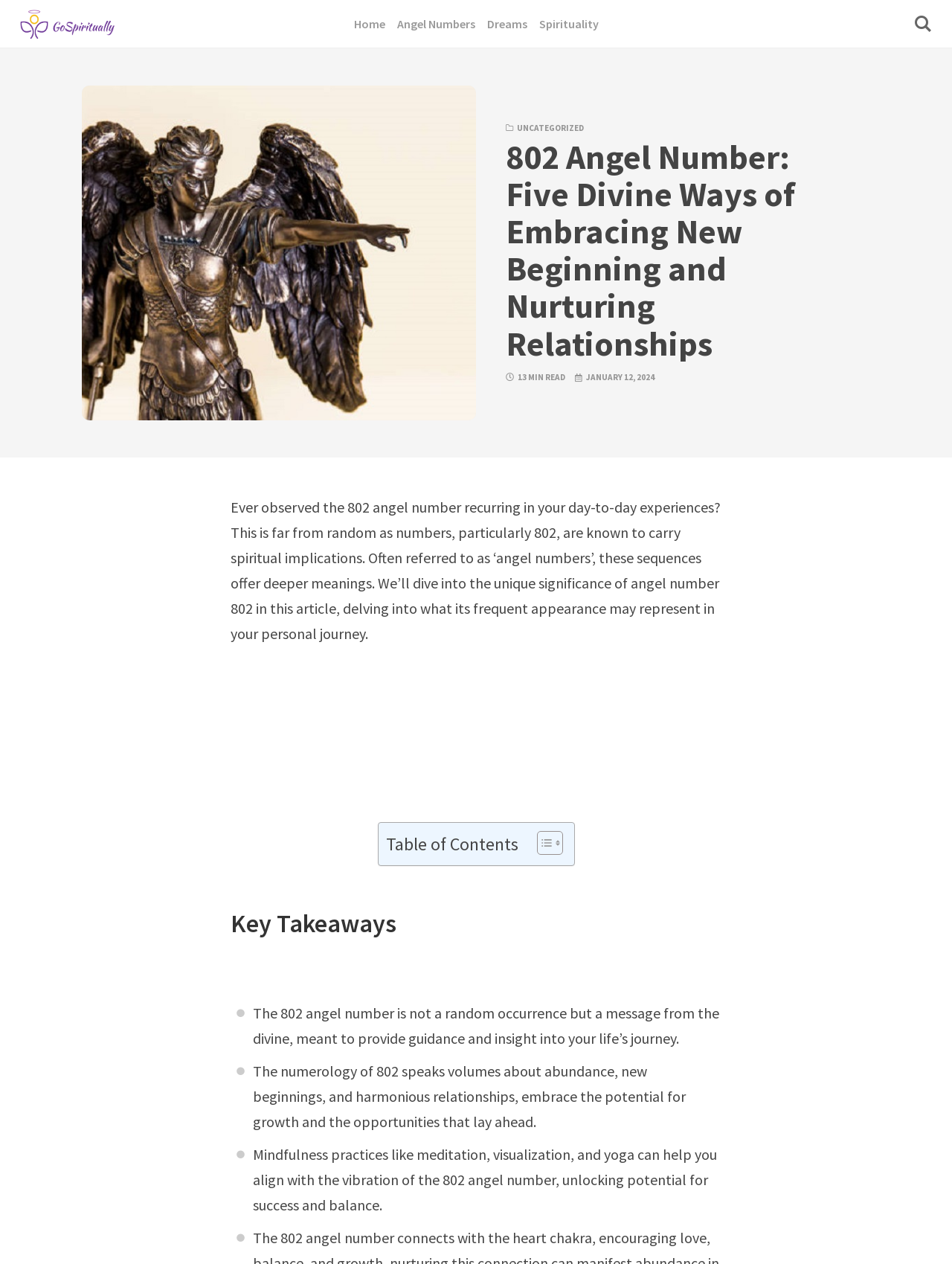What is the date of publication of the article?
Based on the image, answer the question with a single word or brief phrase.

JANUARY 12, 2024